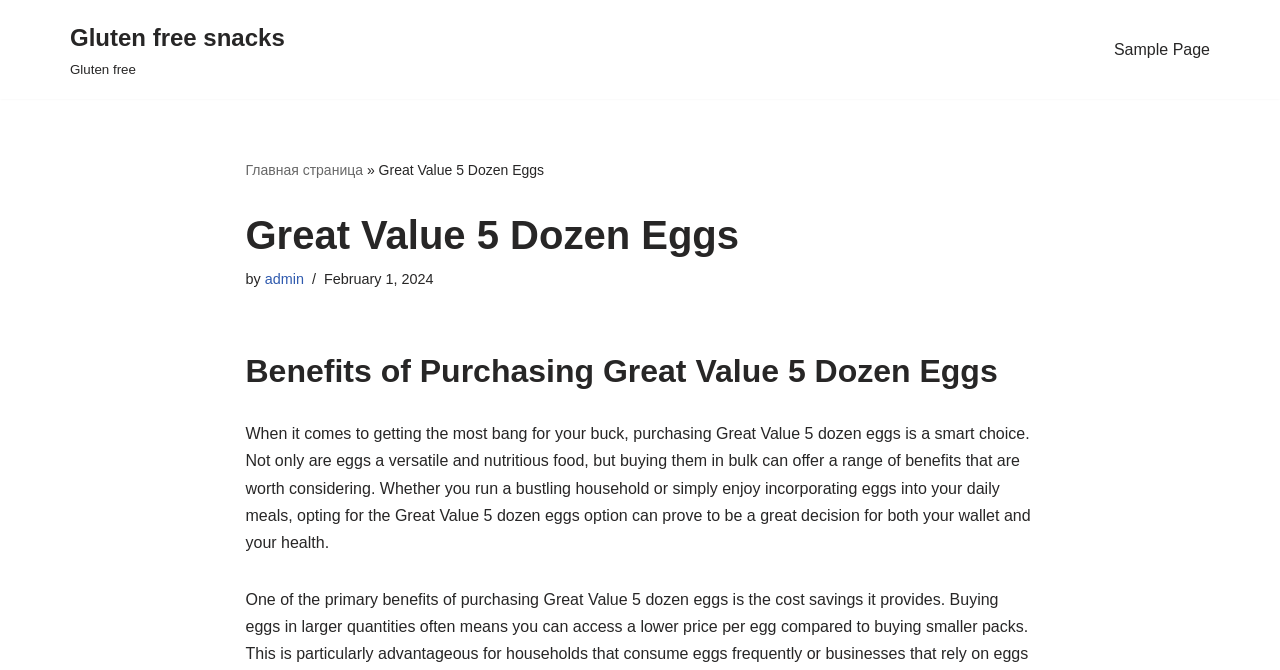Bounding box coordinates are given in the format (top-left x, top-left y, bottom-right x, bottom-right y). All values should be floating point numbers between 0 and 1. Provide the bounding box coordinate for the UI element described as: admin

[0.207, 0.405, 0.237, 0.429]